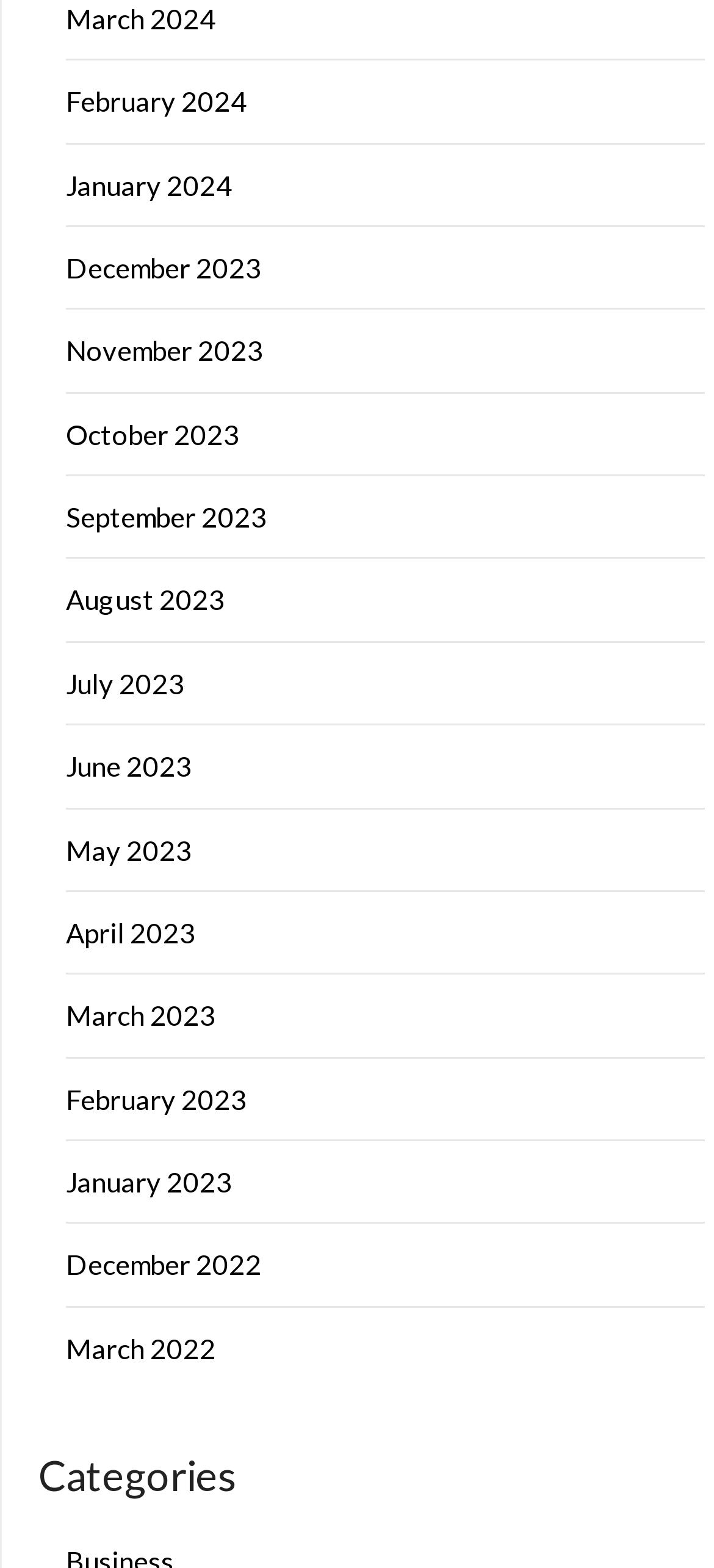What is the category heading?
Based on the image, answer the question in a detailed manner.

I found a heading element at the bottom of the page with the text 'Categories', which suggests that this section is related to categorizing or organizing content.